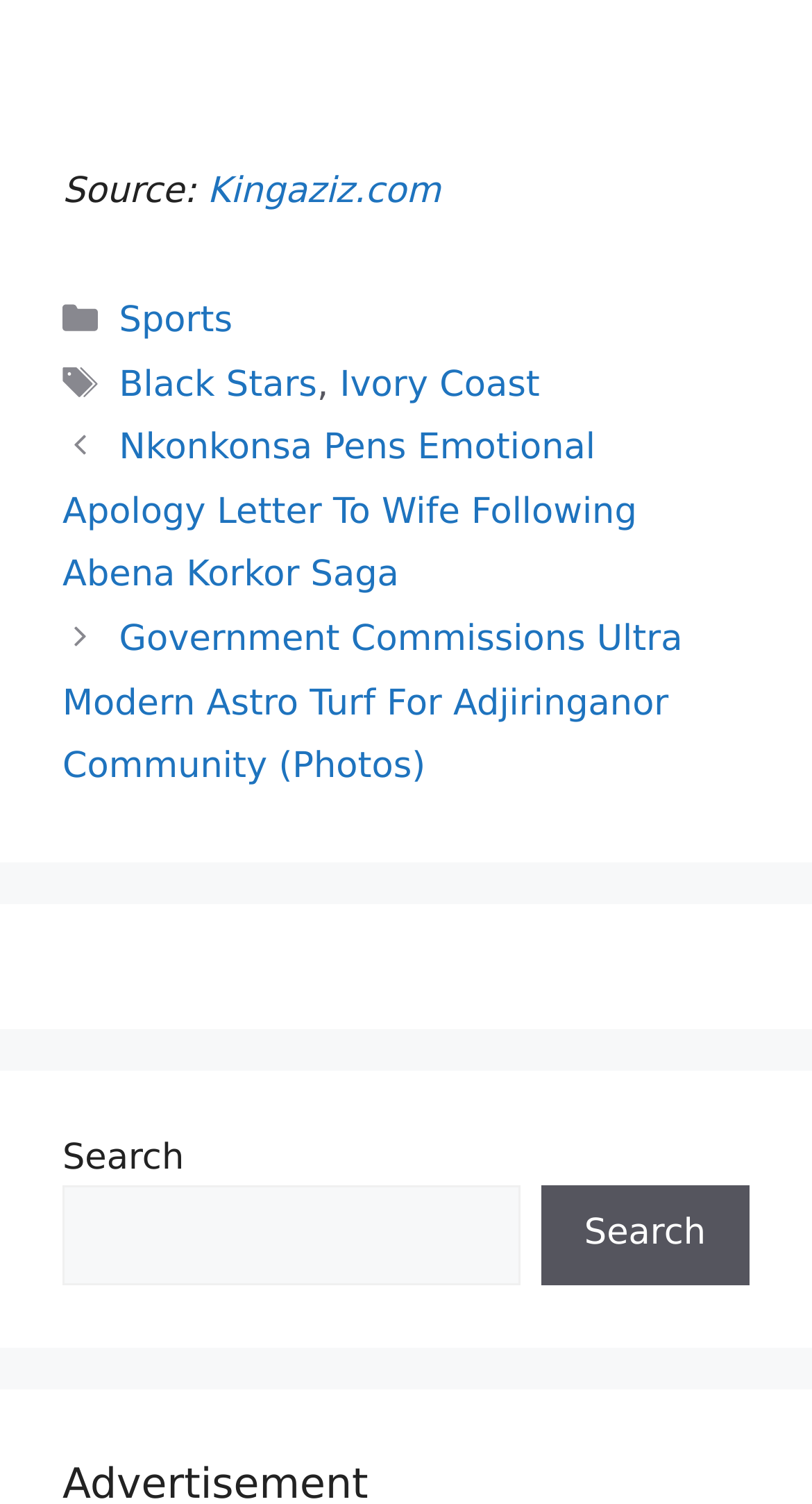How many categories are listed?
Based on the image, answer the question with a single word or brief phrase.

1